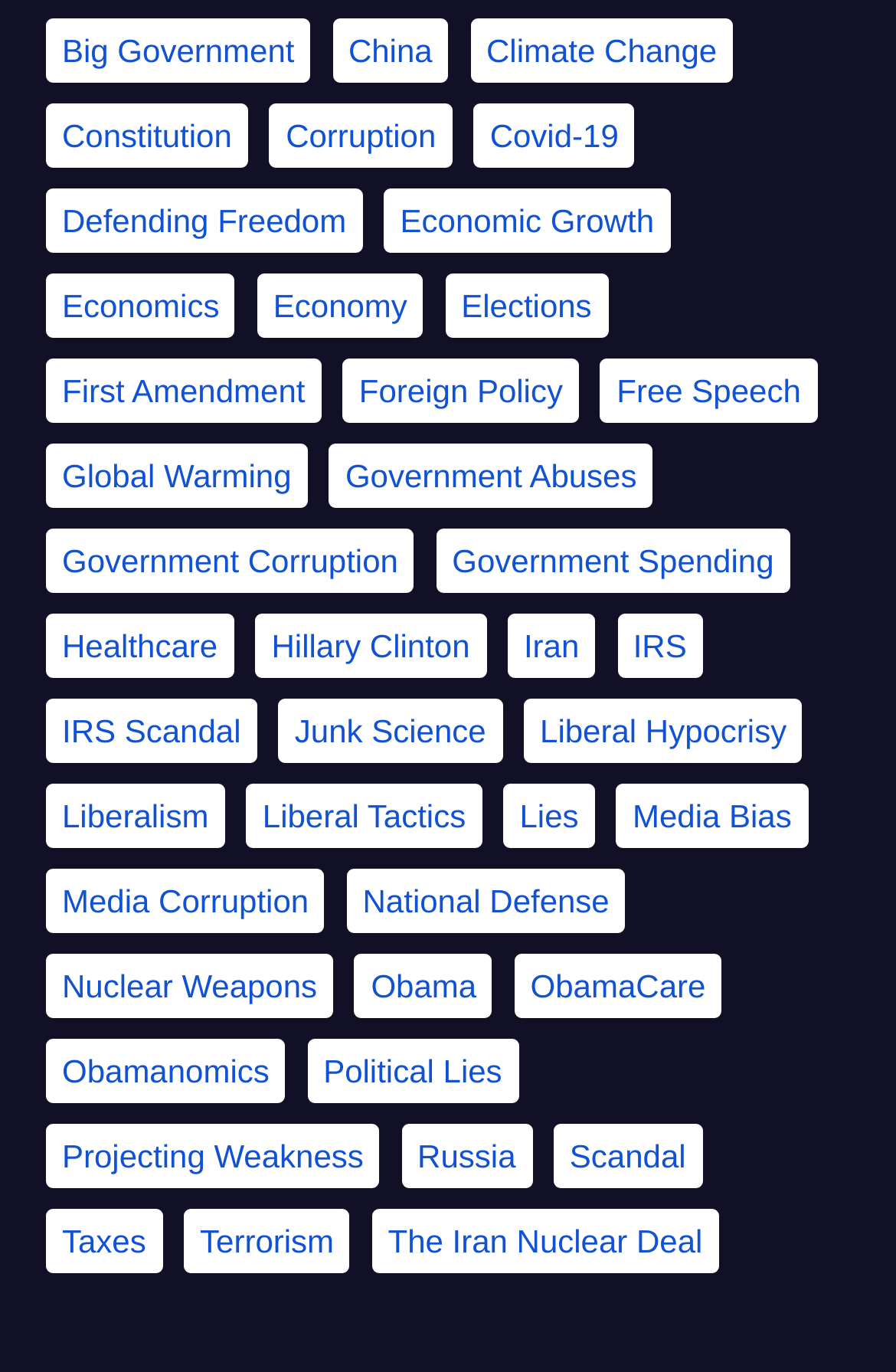What is the topic of the link at the top left corner?
Answer the question with a single word or phrase by looking at the picture.

Big Government